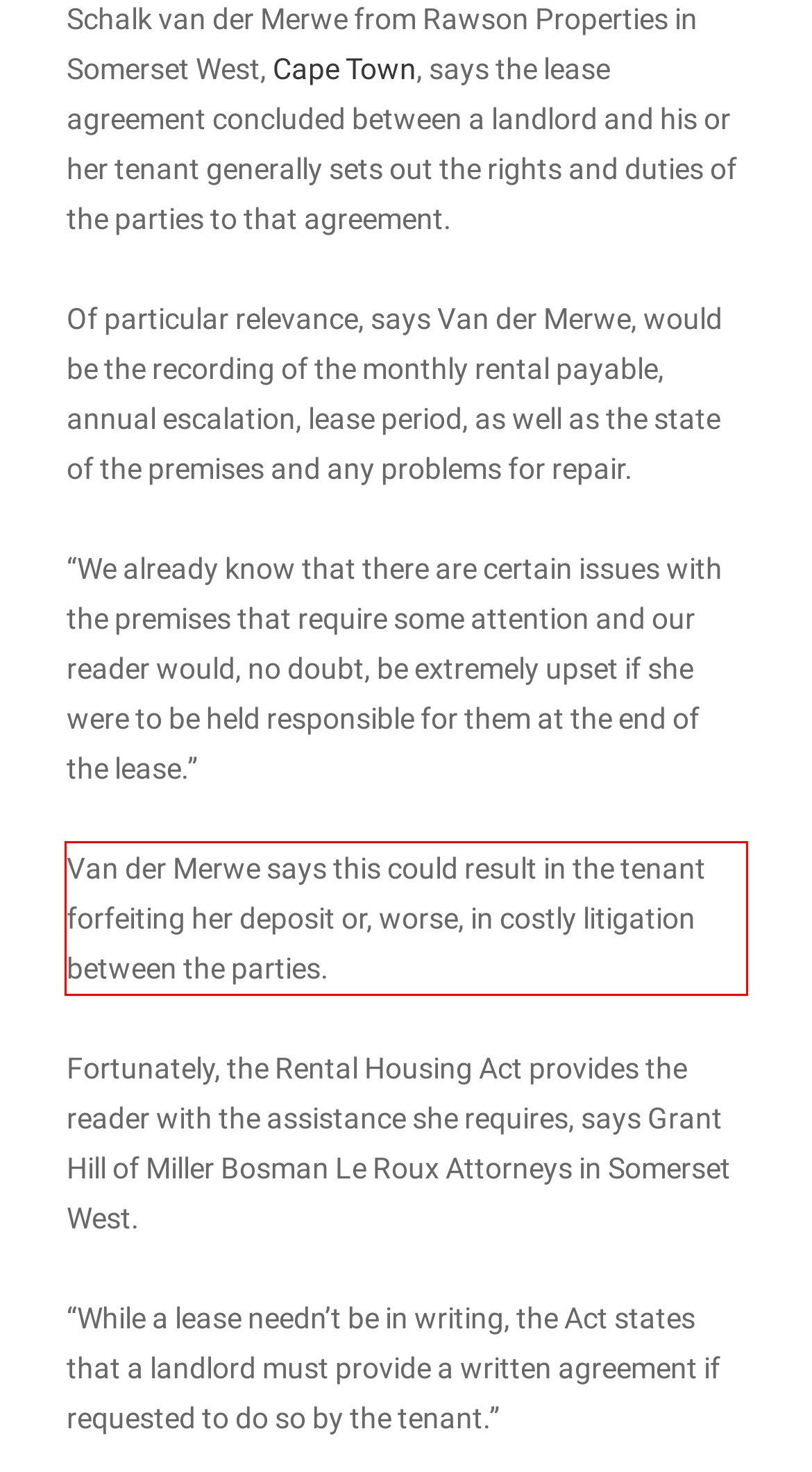Identify the text inside the red bounding box in the provided webpage screenshot and transcribe it.

Van der Merwe says this could result in the tenant forfeiting her deposit or, worse, in costly litigation between the parties.